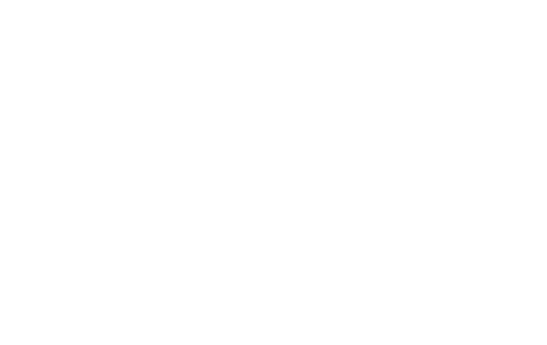Provide a thorough description of the contents of the image.

This image showcases the original oil painting titled "En Pointe" created by the artist Paul Wood. The artwork is depicted on canvas, emphasizing the vibrant colors and brushwork characteristic of Wood's style. The dimensions of the painting are noted to be 20 x 23.75 inches, while its actual size is 21.50 x 25.25 inches. Priced at $2,500.00, it is categorized under "Animals," "Antique Prints," and "Dogs." 

The image invites viewers to appreciate the artistic details and offers purchasing information, along with contact options for inquiries regarding shipping and sale through the Lucille Lucas Gallery, which is the presenting gallery for this piece.